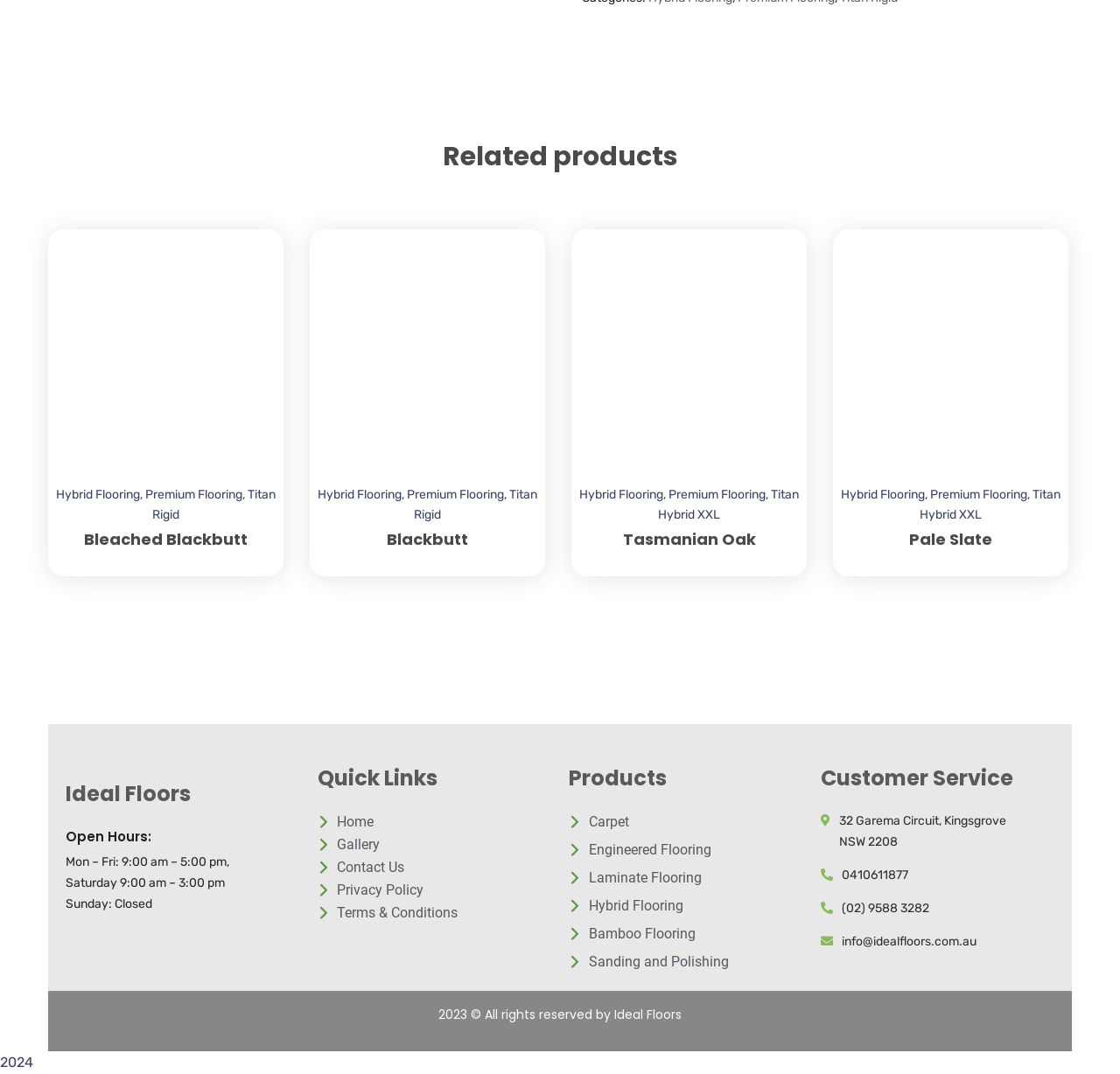Extract the bounding box coordinates for the UI element described as: "Titan Hybrid XXL".

[0.588, 0.454, 0.713, 0.486]